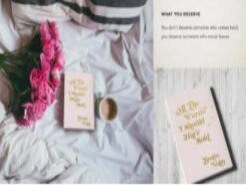What is the shape of the coffee cup?
Using the details shown in the screenshot, provide a comprehensive answer to the question.

The coffee cup is described as circular, which suggests that it has a rounded shape, adding to the cozy and inviting atmosphere of the image. The circular shape also creates a sense of unity and wholeness, which may symbolize the idea of self-reflection and personal growth.